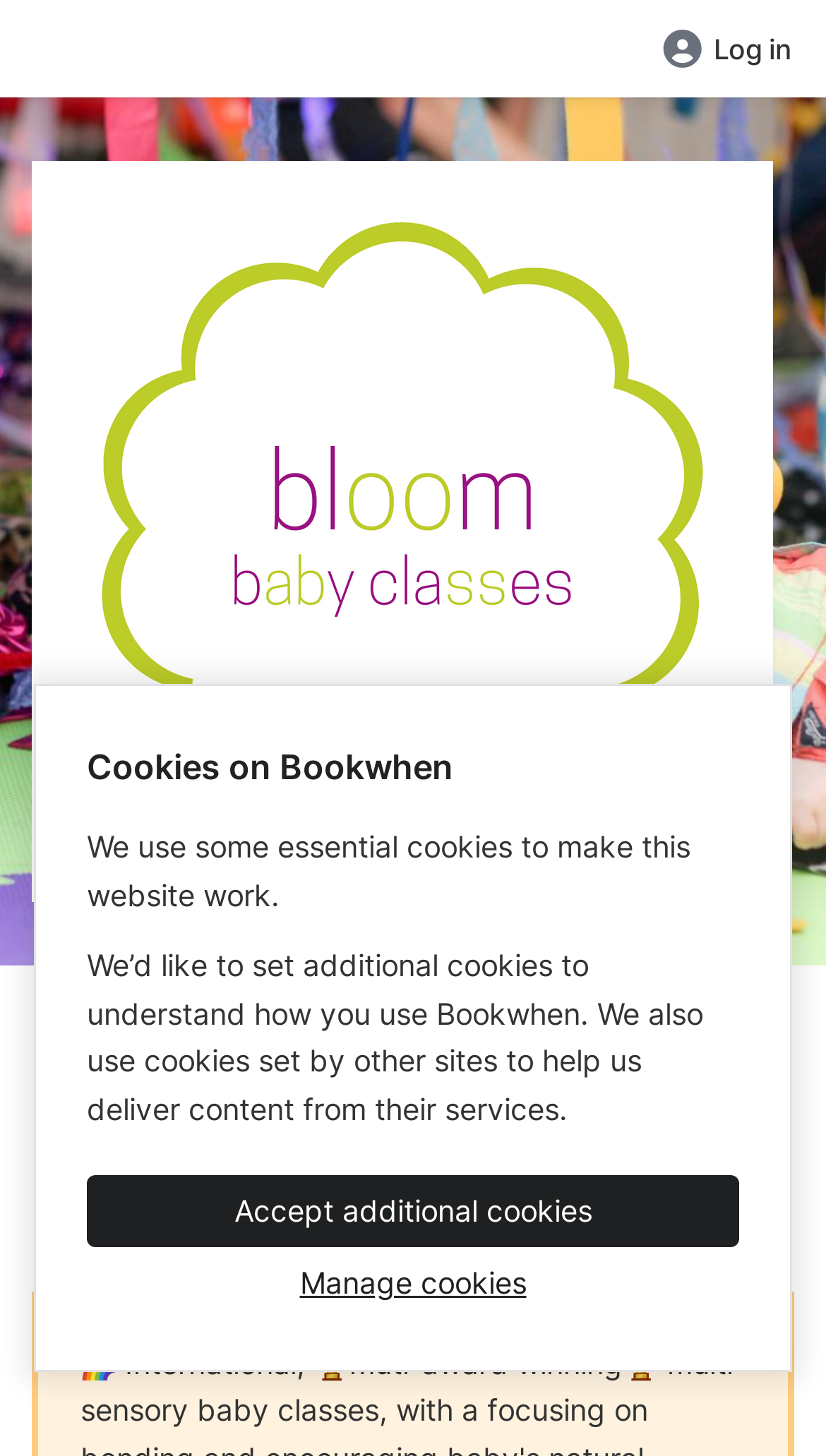What is the region served by the organization?
Please provide a comprehensive answer based on the contents of the image.

The heading element with the text 'Bloom Baby Classes Northumberland and North Tyneside January/February Term' suggests that the organization serves the region of Northumberland and North Tyneside.